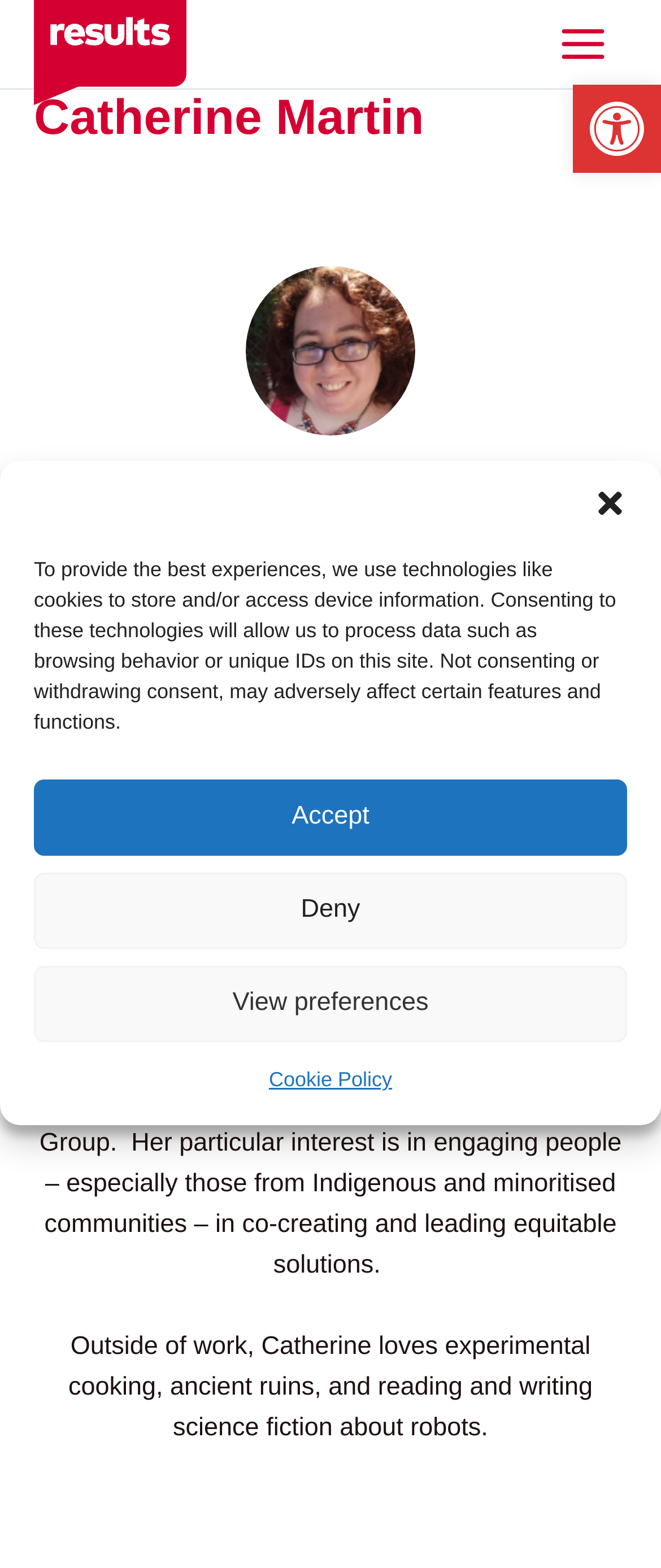What is Catherine Martin's job title?
By examining the image, provide a one-word or phrase answer.

Board Member